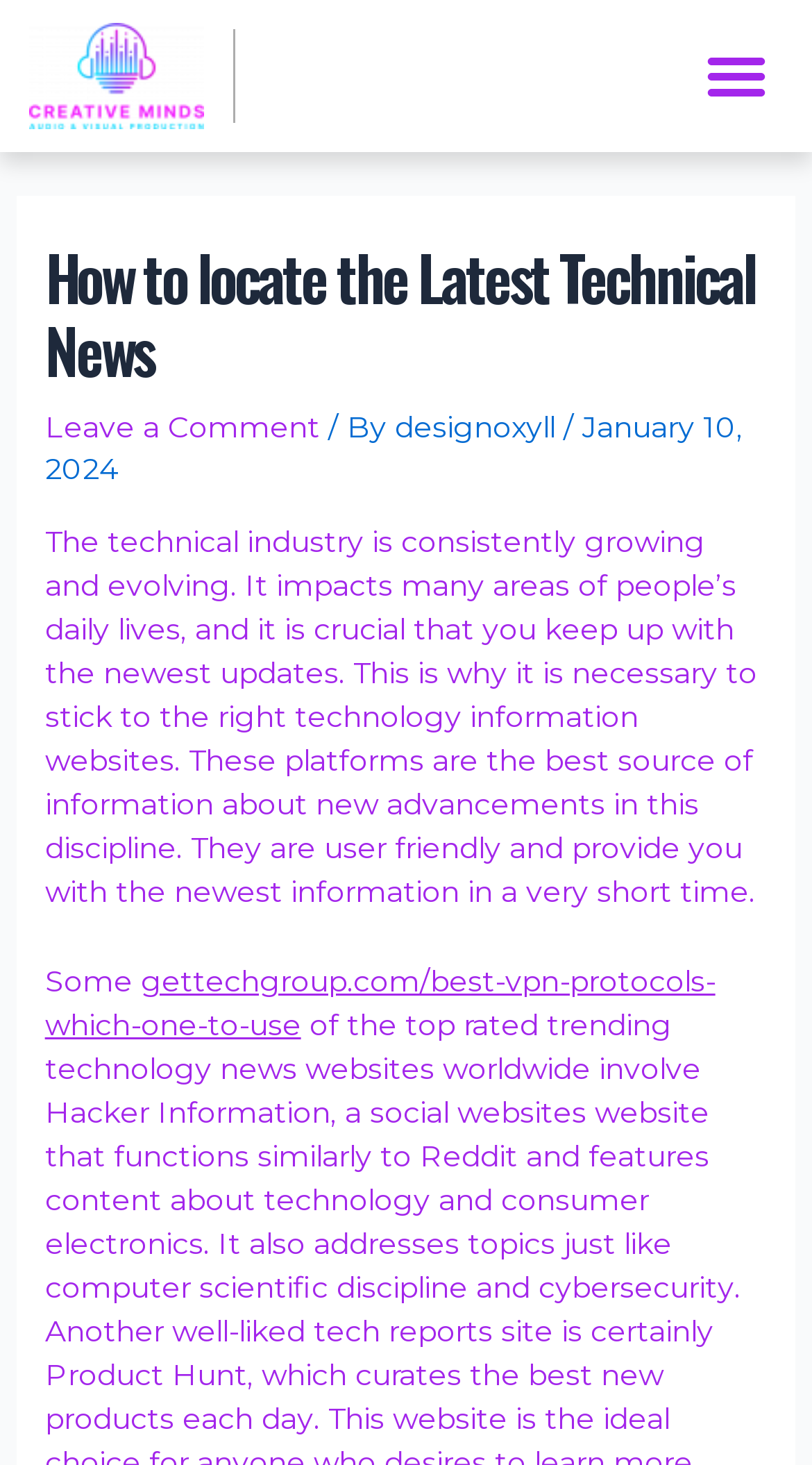Highlight the bounding box of the UI element that corresponds to this description: "designoxyll".

[0.486, 0.279, 0.694, 0.304]